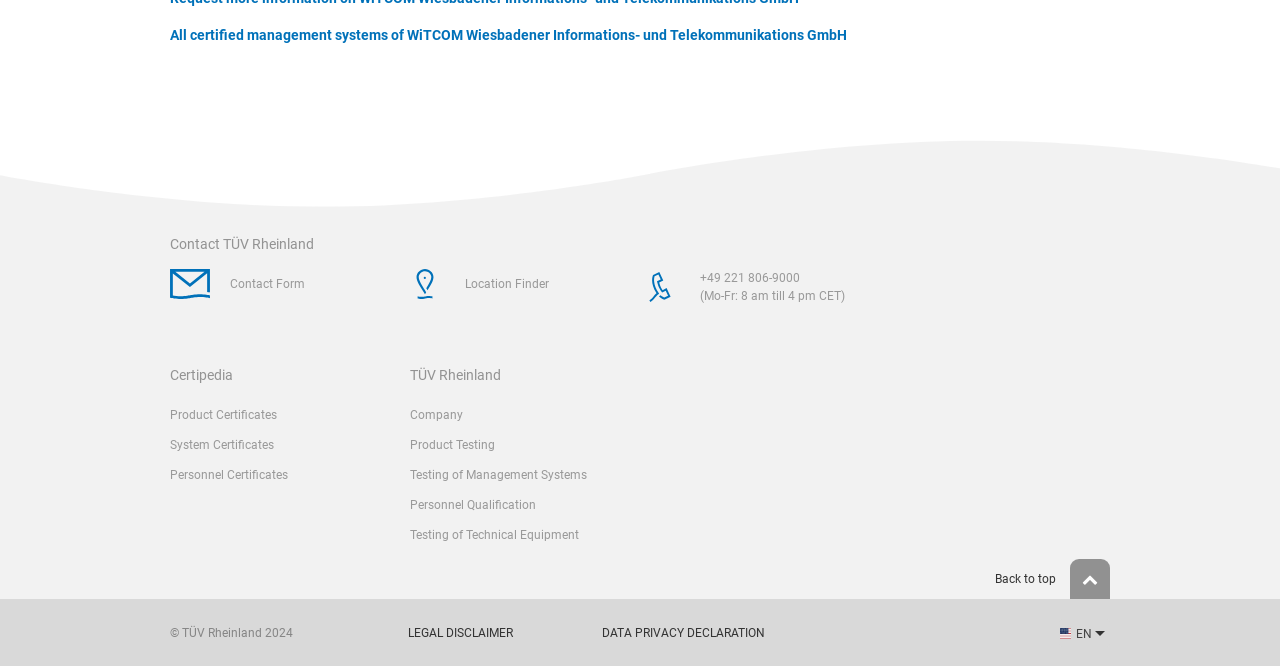Please identify the bounding box coordinates of the element that needs to be clicked to perform the following instruction: "View Product Certificates".

[0.133, 0.6, 0.32, 0.645]